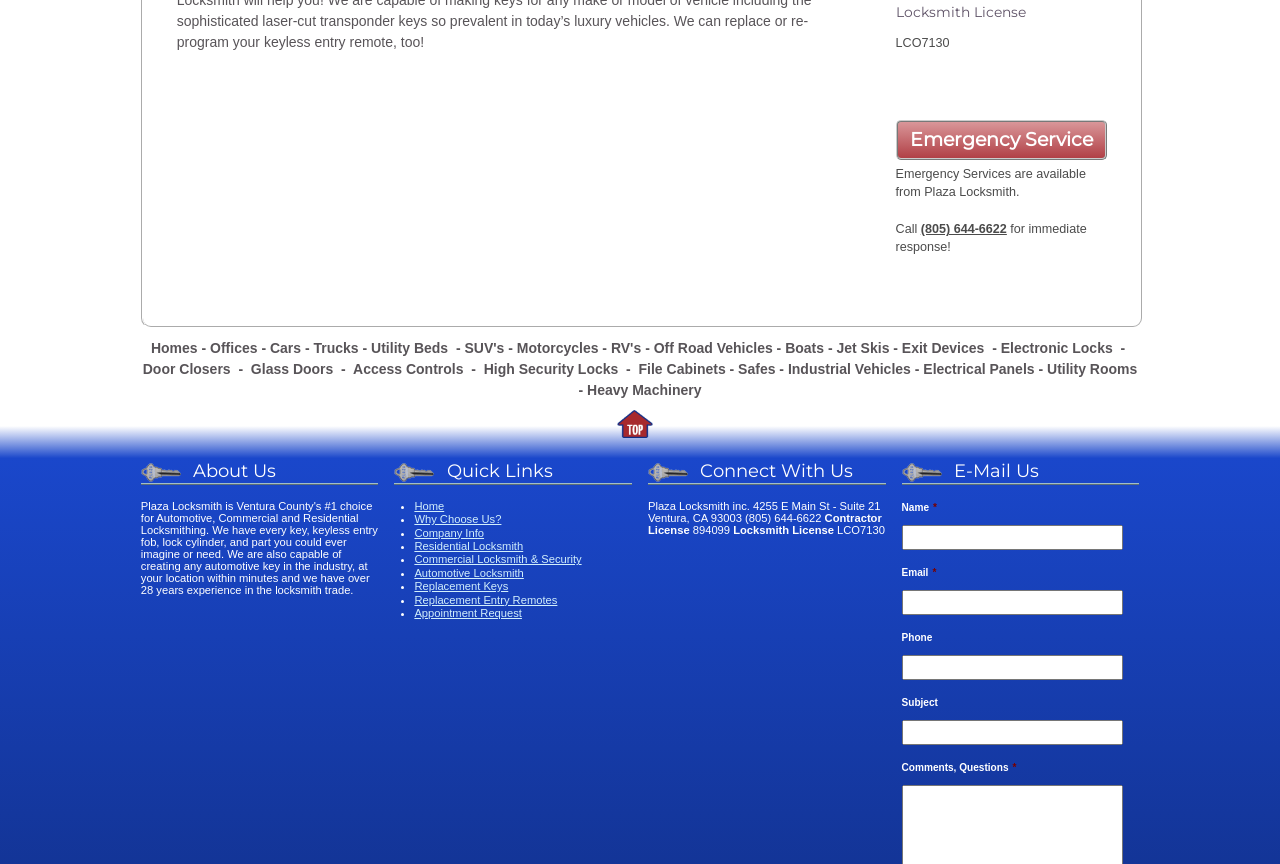Locate the bounding box of the UI element defined by this description: "Replacement Entry Remotes". The coordinates should be given as four float numbers between 0 and 1, formatted as [left, top, right, bottom].

[0.324, 0.687, 0.435, 0.701]